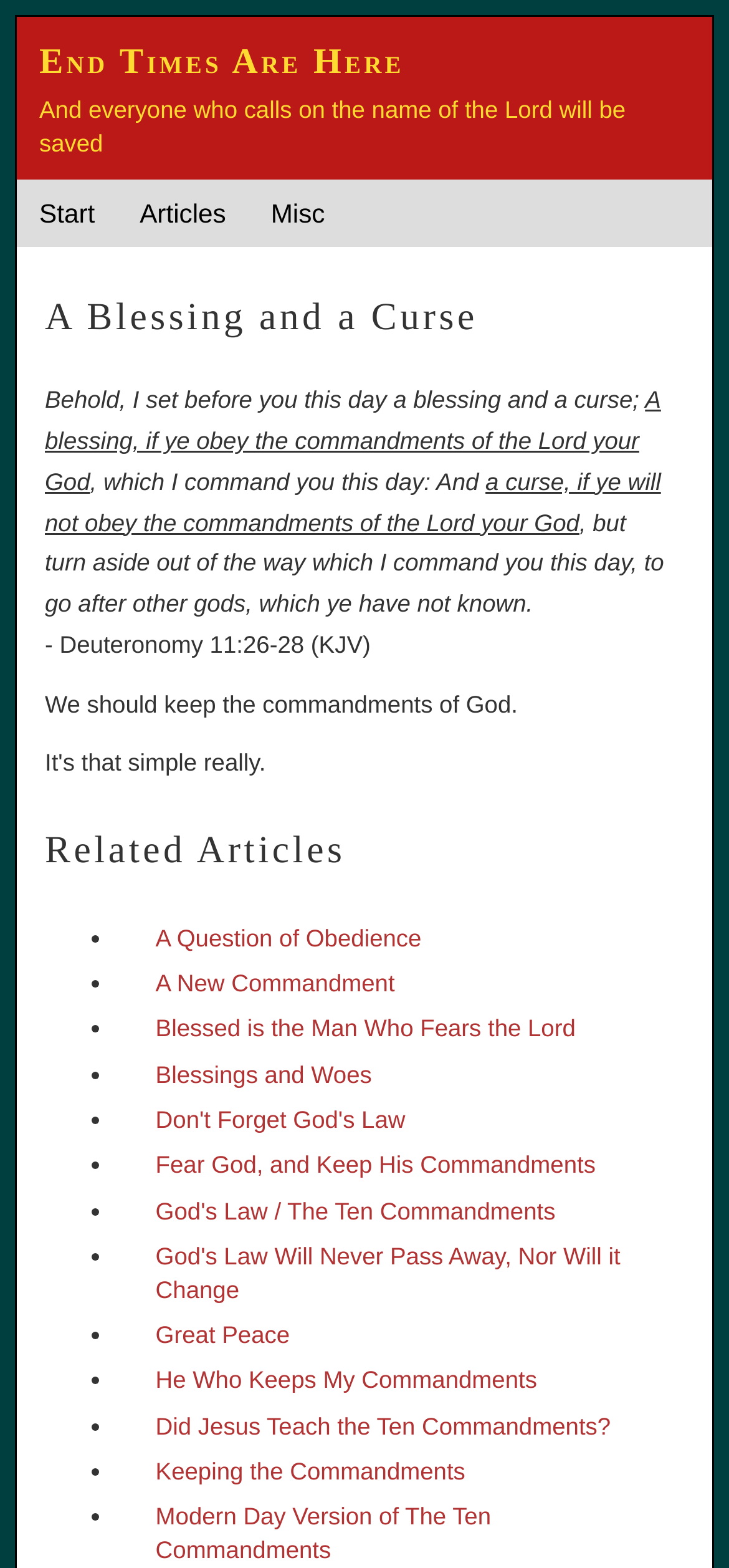What is the purpose of the 'Start' button?
Using the details from the image, give an elaborate explanation to answer the question.

The purpose of the 'Start' button is not explicitly stated on the webpage. It may be a call-to-action or a link to further resources, but its specific function is unclear.